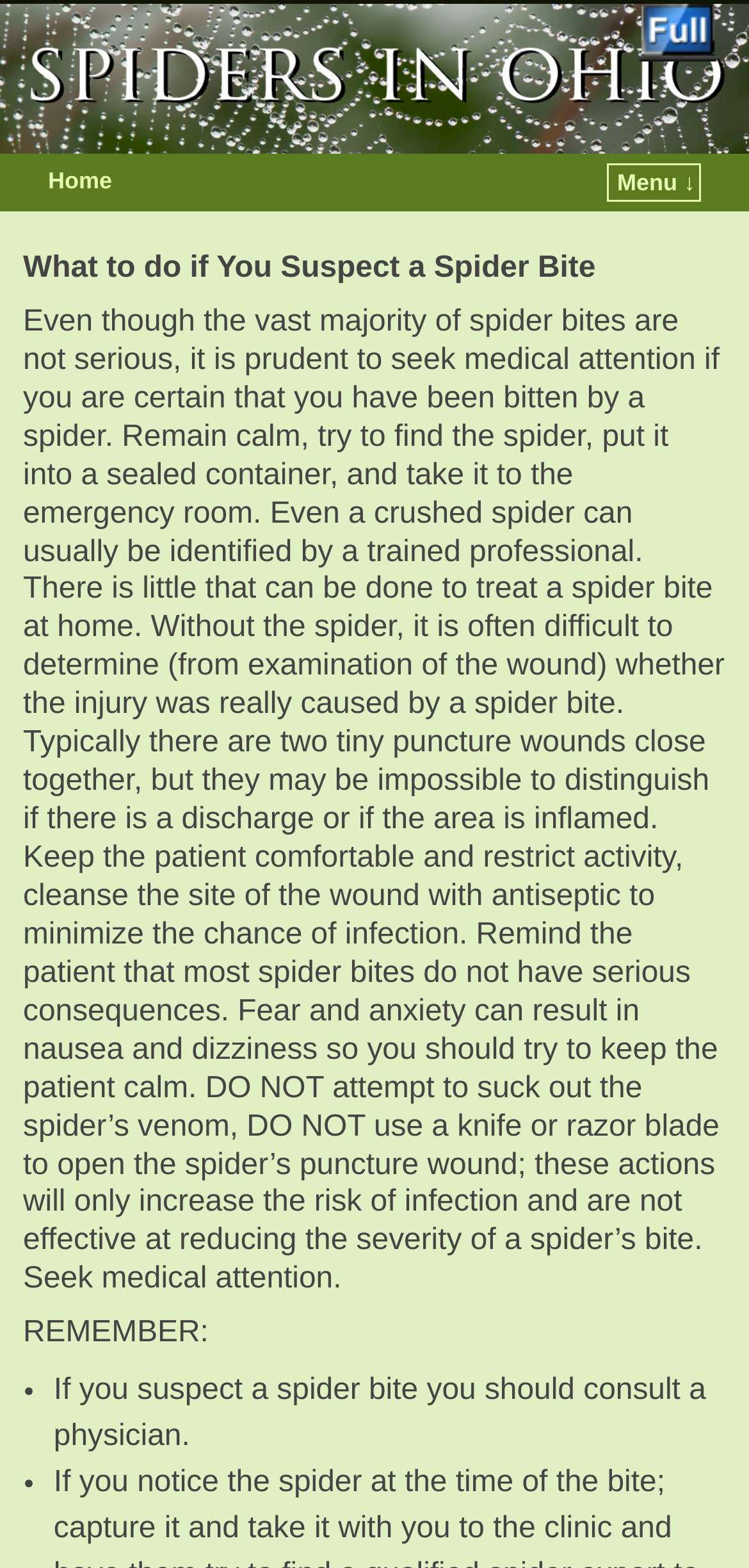What is the first step if you are certain you have been bitten by a spider?
Make sure to answer the question with a detailed and comprehensive explanation.

According to the webpage, if you are certain you have been bitten by a spider, the first step is to remain calm. This is followed by trying to find the spider, putting it into a sealed container, and taking it to the emergency room.